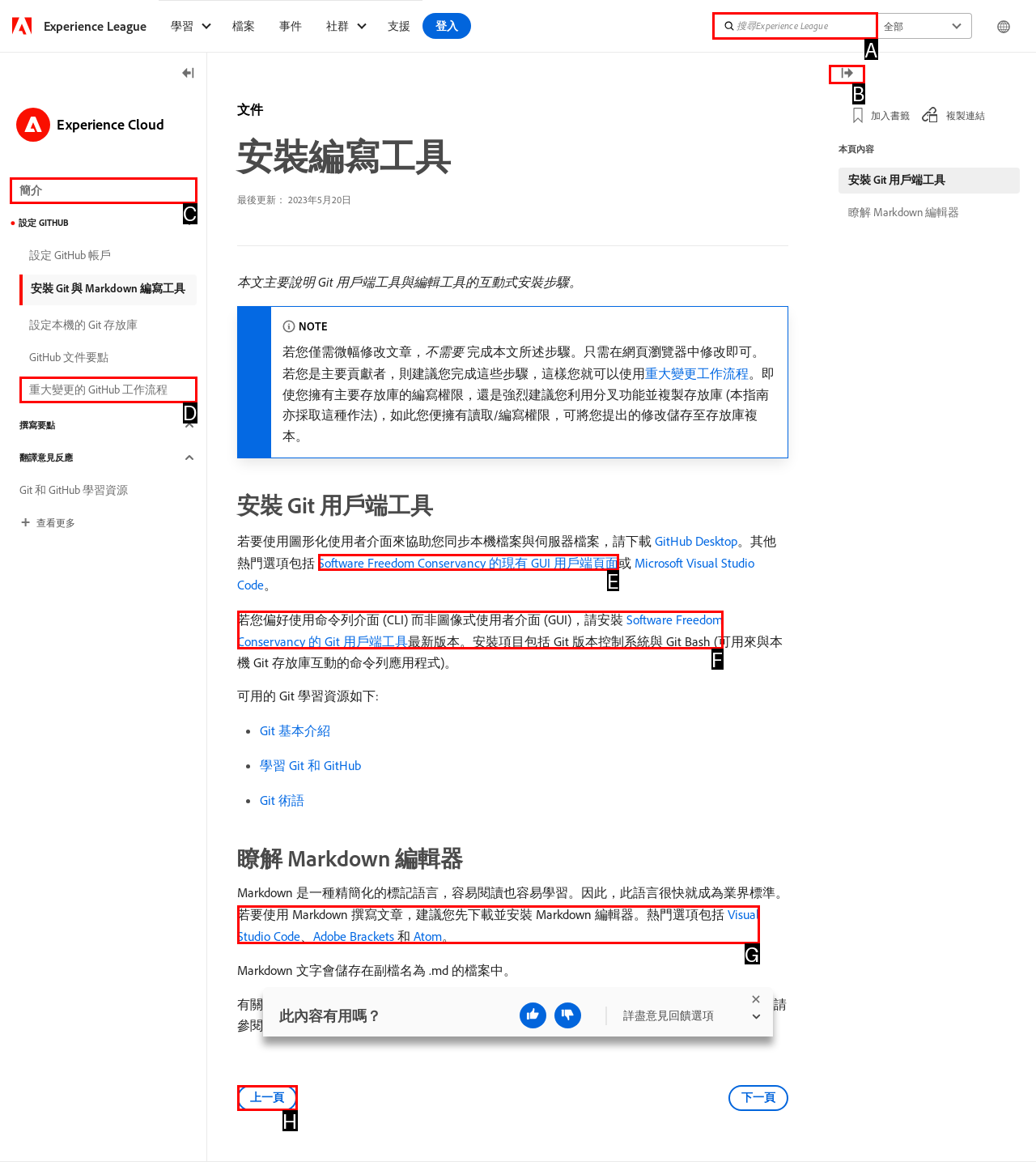For the given instruction: Search in the search bar, determine which boxed UI element should be clicked. Answer with the letter of the corresponding option directly.

A